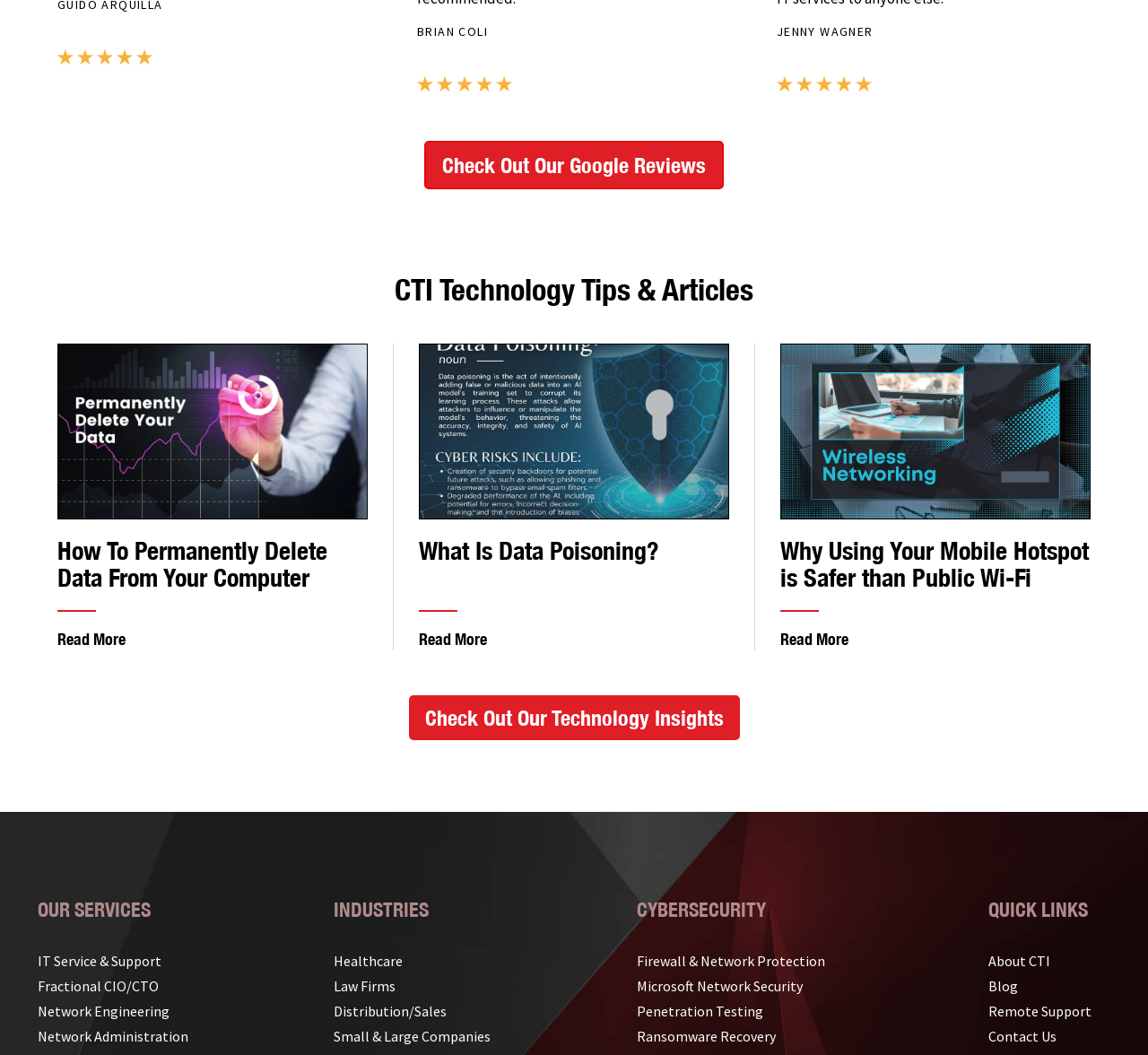Determine the bounding box for the described HTML element: "IT Service & Support". Ensure the coordinates are four float numbers between 0 and 1 in the format [left, top, right, bottom].

[0.033, 0.888, 0.141, 0.905]